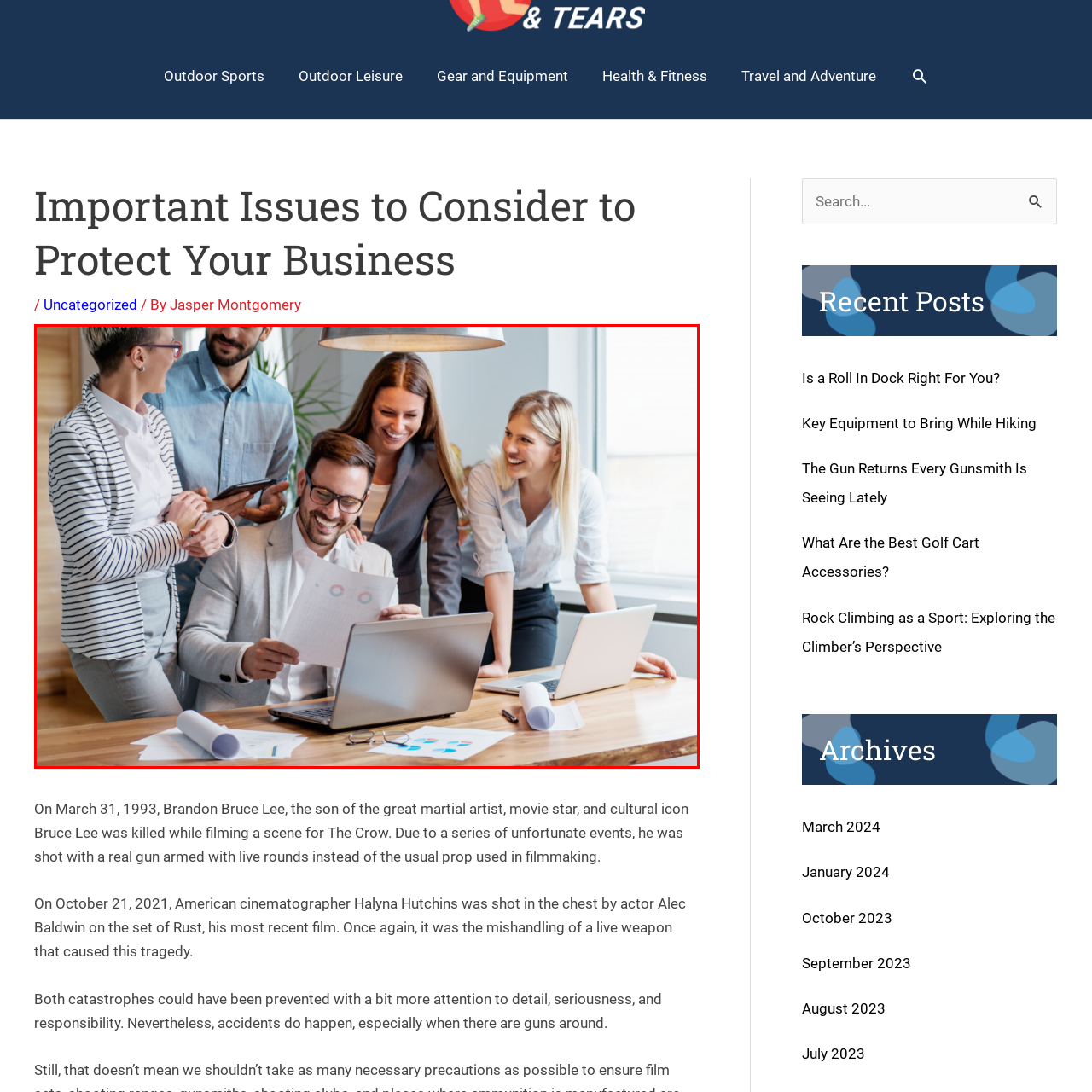How many women are in the scene?
Review the image encased within the red bounding box and supply a detailed answer according to the visual information available.

There are three women in the scene: one standing beside the man in front, wearing a white shirt, another standing beside him, wearing a pinstriped blazer, and a third woman seated to the right, focused on her laptop.